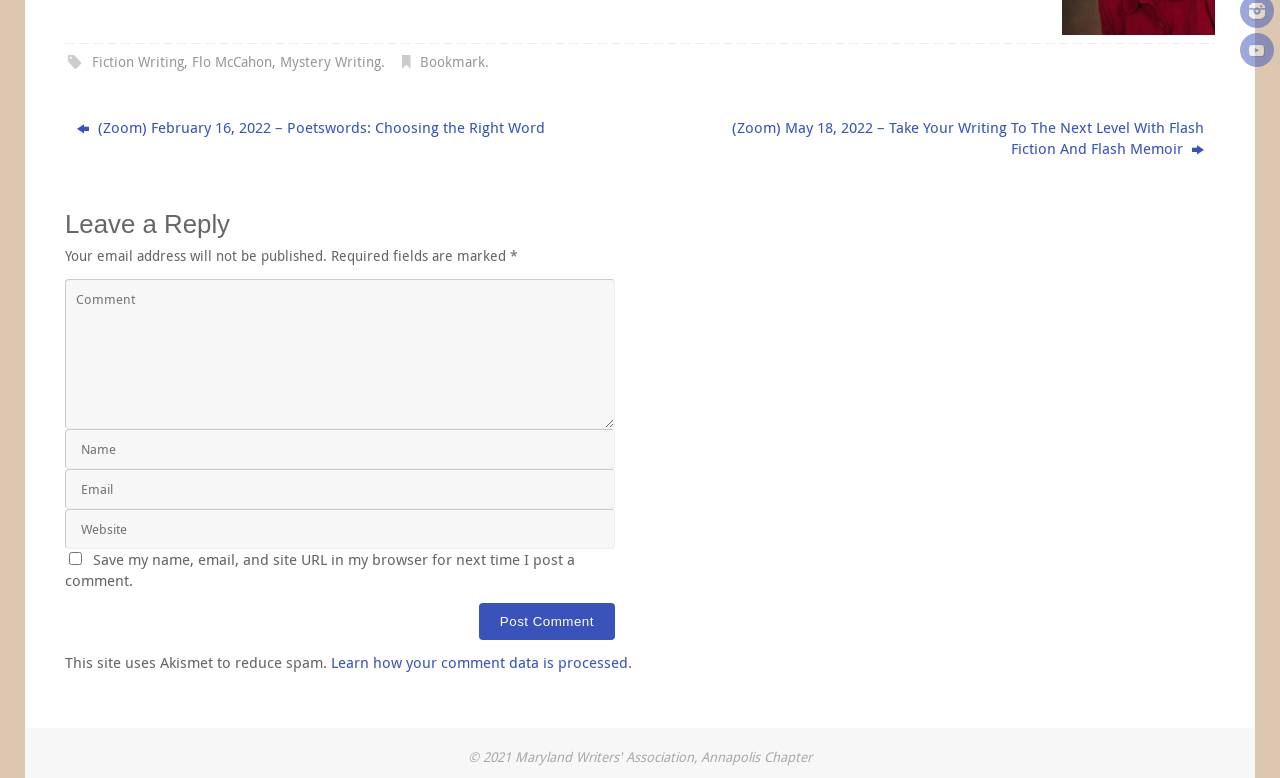Using the description "Bookmark", predict the bounding box of the relevant HTML element.

[0.328, 0.069, 0.379, 0.092]